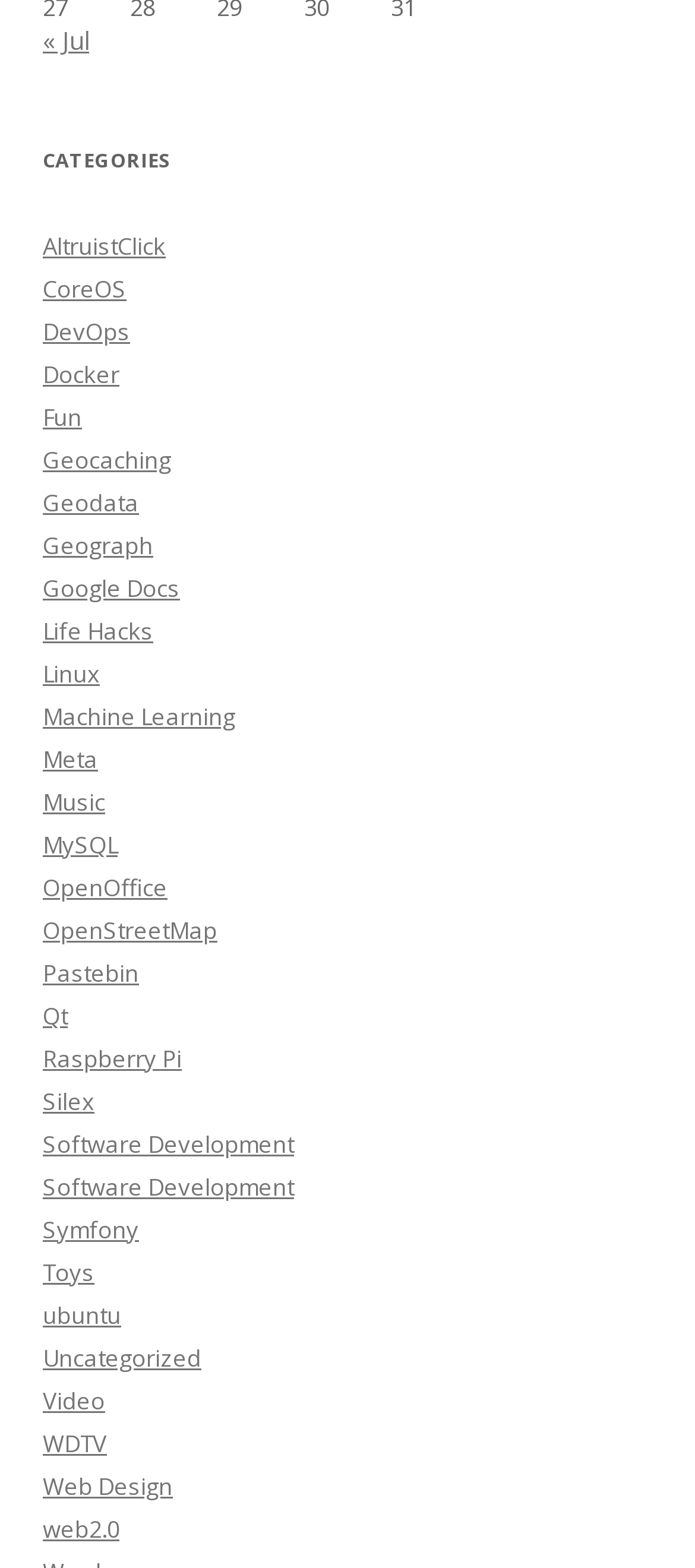What is the first category listed?
Provide a fully detailed and comprehensive answer to the question.

I looked at the links under the 'CATEGORIES' heading and found that the first link is 'AltruistClick', which is the first category listed.